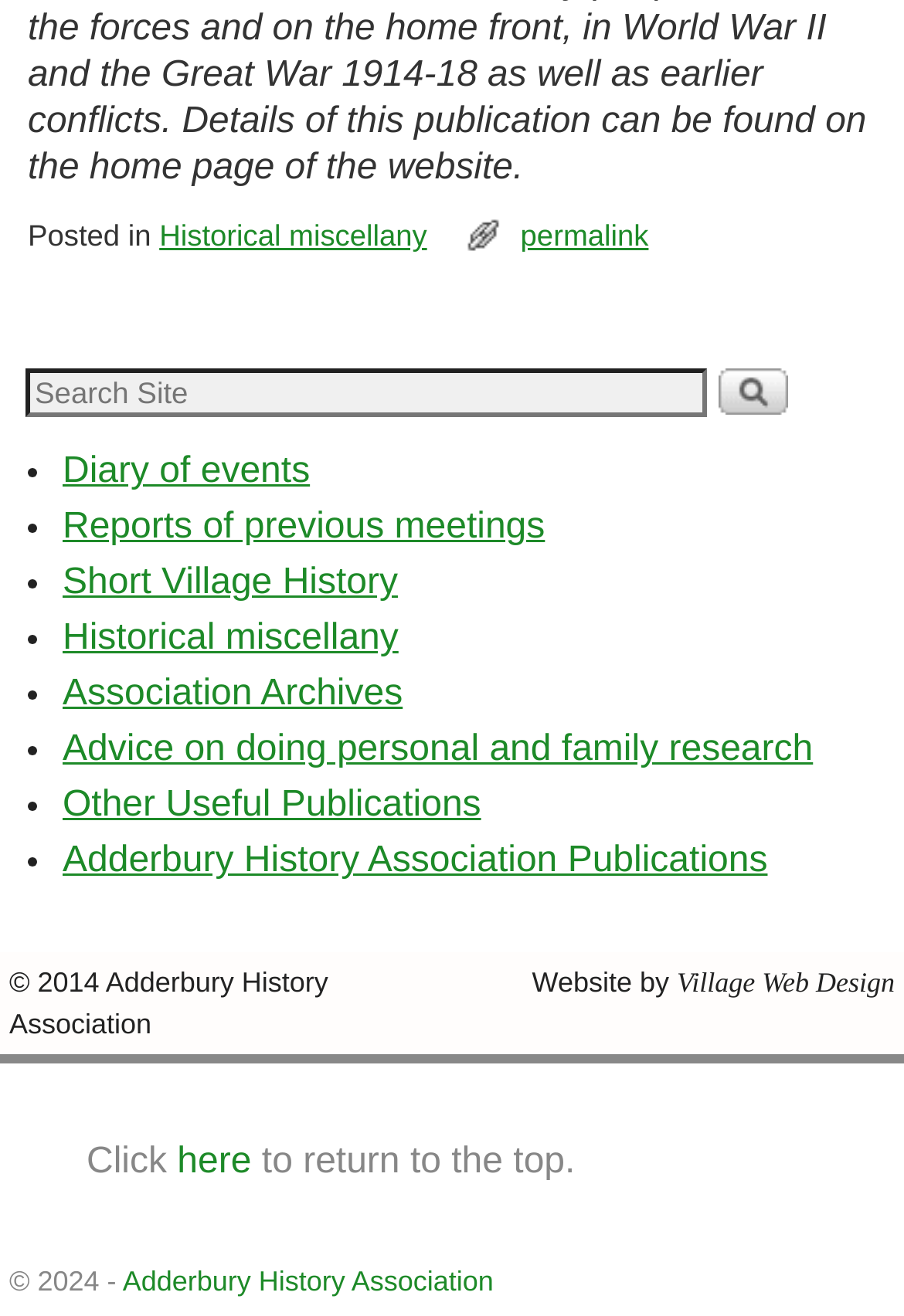How many table cells are in the layout table?
Please provide a comprehensive answer based on the information in the image.

I analyzed the layout table and found two table cells, one containing the text '© 2014 Adderbury History Association' and the other containing the text 'Website by Village Web Design'.